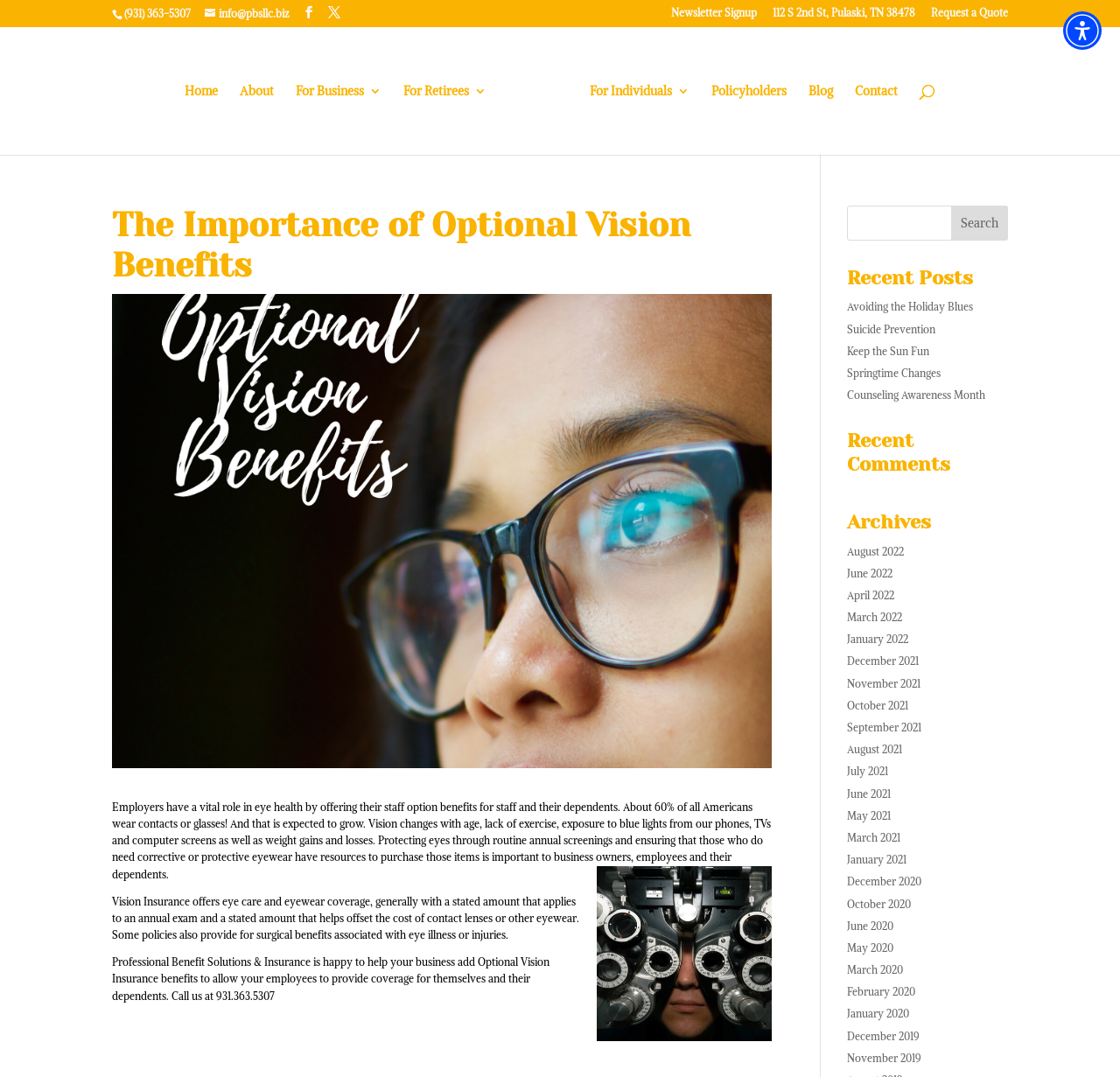What is the importance of routine annual screenings?
Offer a detailed and exhaustive answer to the question.

The importance of routine annual screenings can be inferred from the text 'Protecting eyes through routine annual screenings and ensuring that those who do need corrective or protective eyewear have resources to purchase those items is important to business owners, employees and their dependents.' which is located in the article section of the webpage.